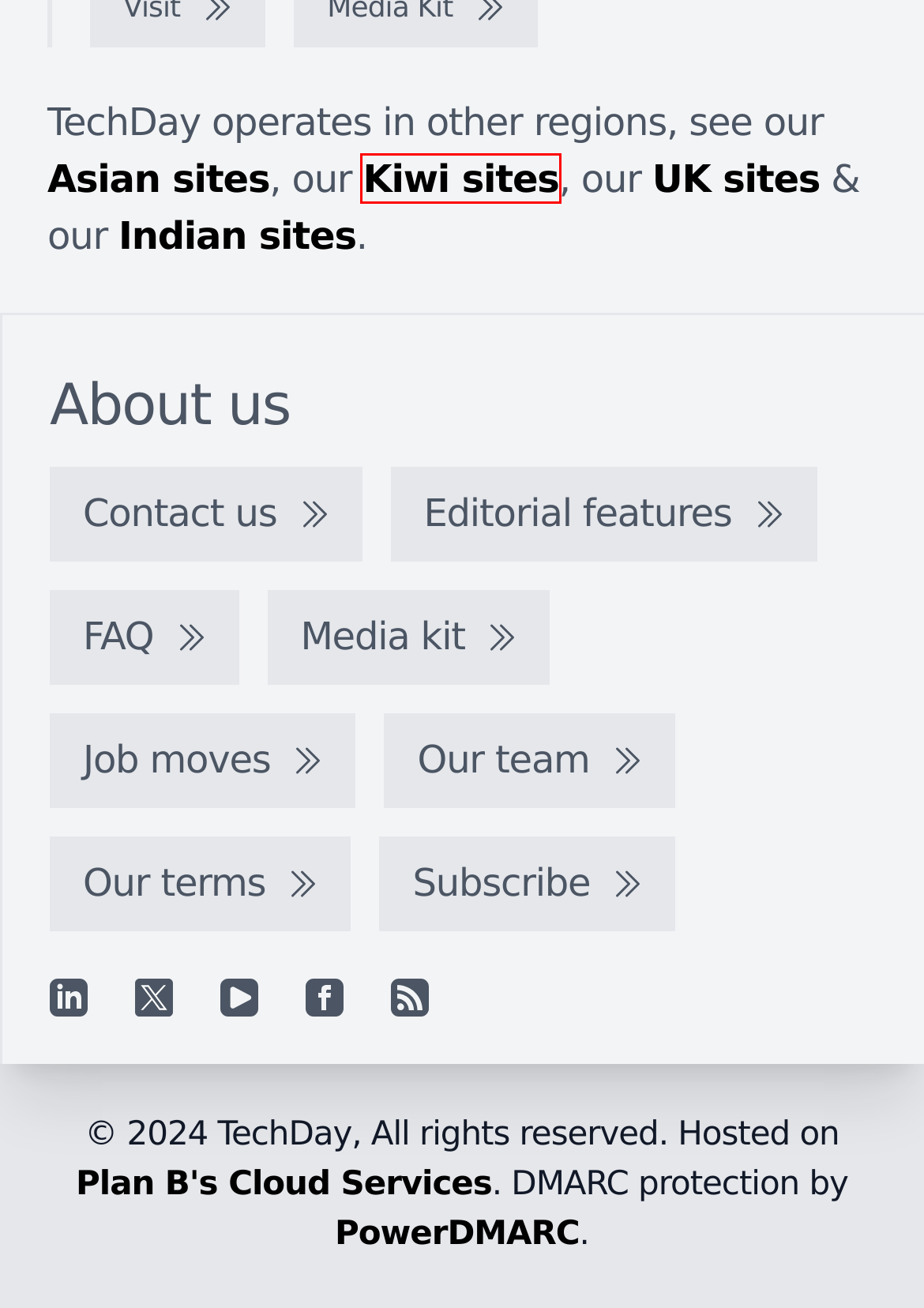A screenshot of a webpage is given, marked with a red bounding box around a UI element. Please select the most appropriate webpage description that fits the new page after clicking the highlighted element. Here are the candidates:
A. Join our mailing list
B. The 2024 Ultimate Guide to Cybersecurity
C. TechDay India - India's technology news network
D. Hosted Data Centre, Server and Storage Solutions | Plan B
E. TechDay New Zealand - Aotearoa's technology news network
F. CFOtech Australia
G. TechDay Asia - Asia's technology news network
H. TechDay UK - The United Kingdom's, technology news network

E